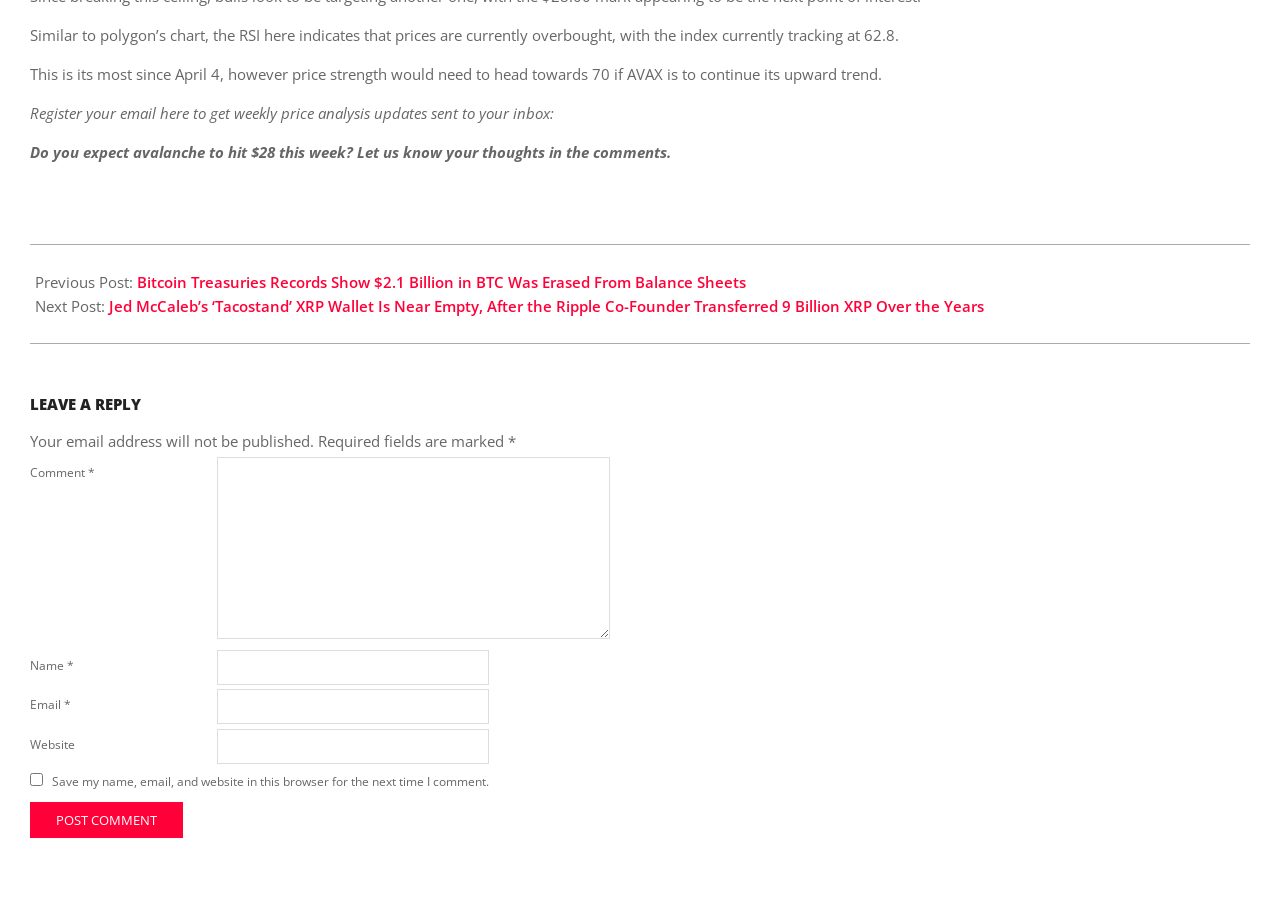What is the purpose of the 'Register your email' section?
Please provide a detailed and comprehensive answer to the question.

The 'Register your email' section is located below the first paragraph, which states 'Register your email here to get weekly price analysis updates sent to your inbox:'